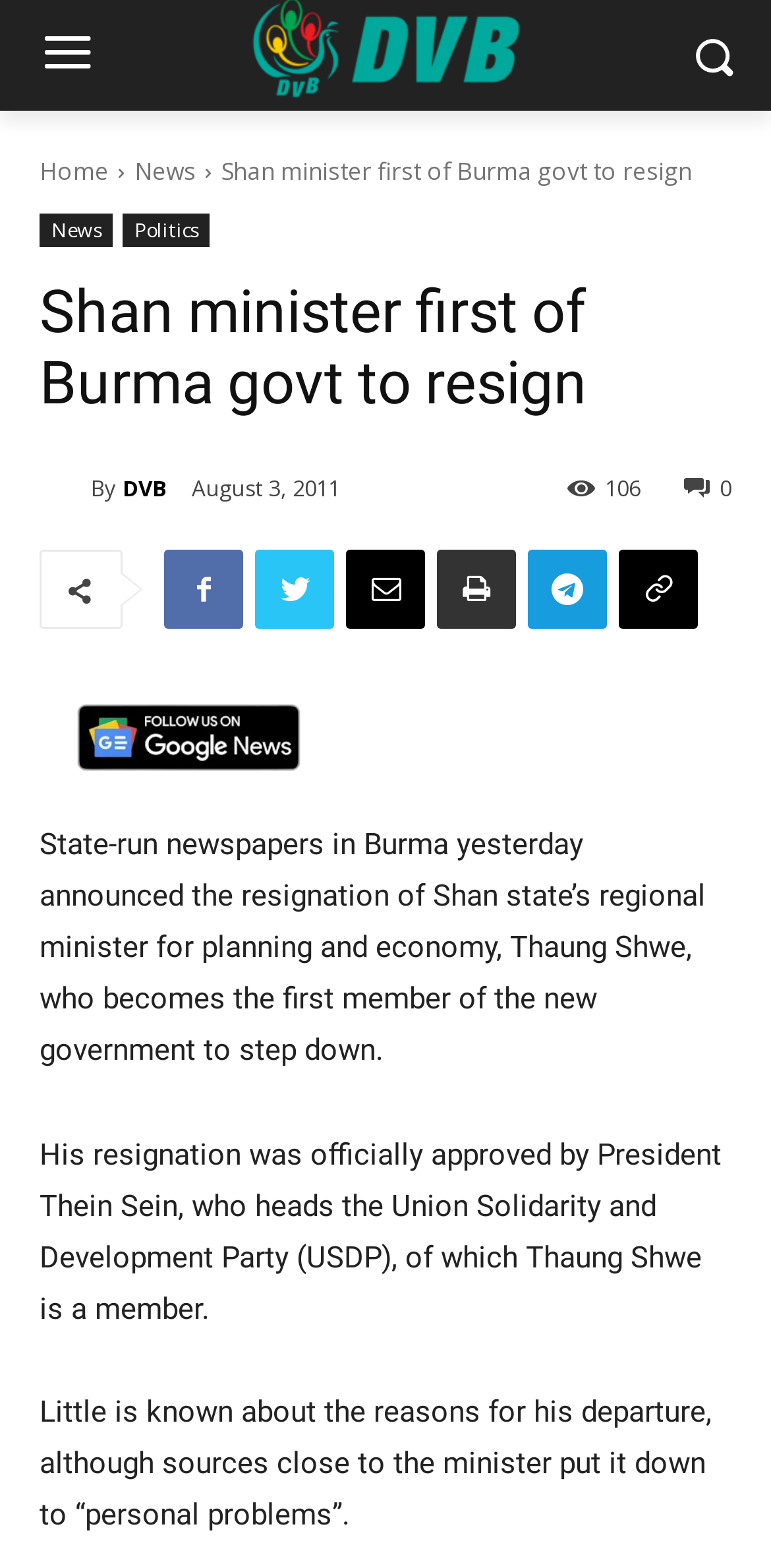How many comments are there on this news article?
Refer to the image and provide a concise answer in one word or phrase.

106